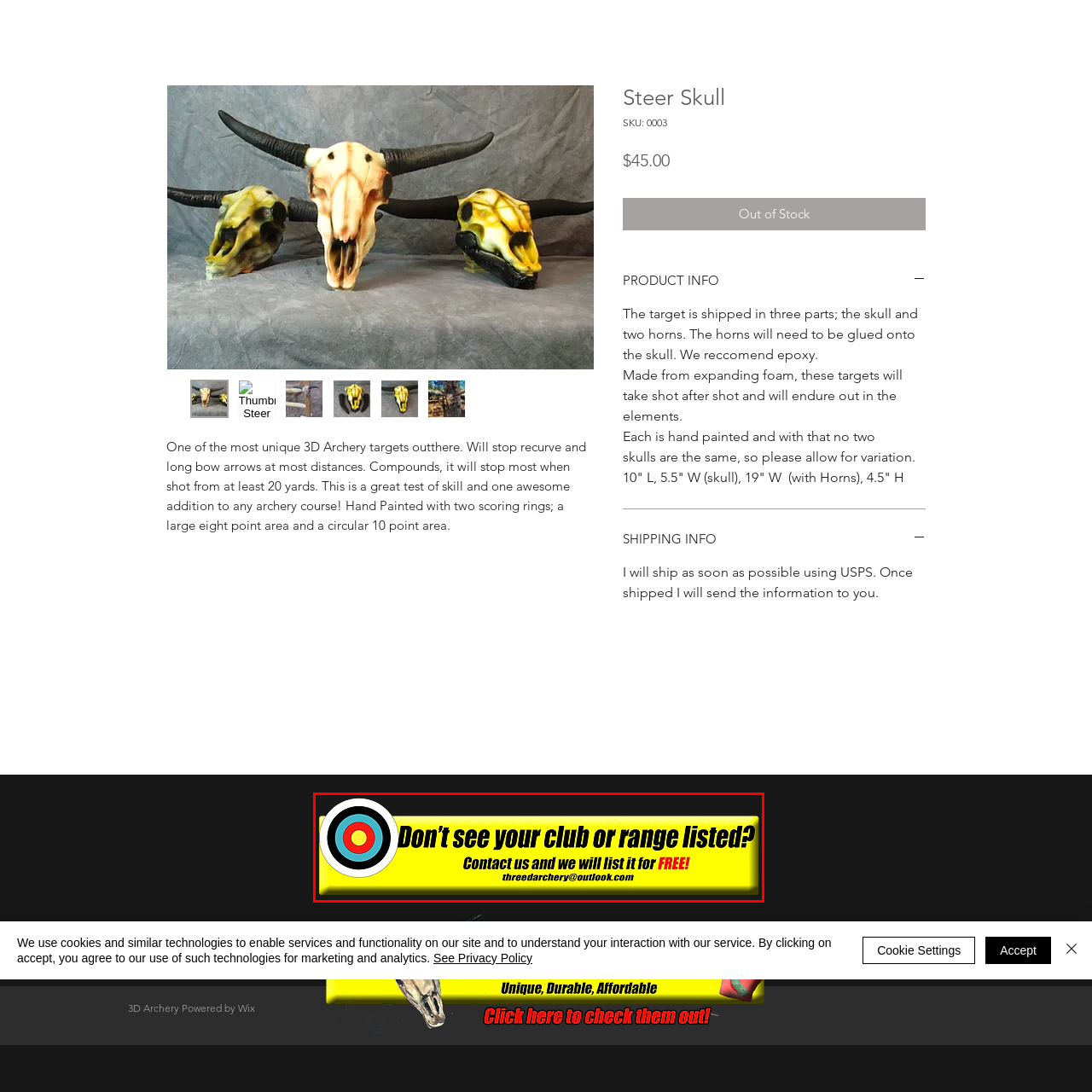Give an in-depth explanation of the image captured within the red boundary.

This image features a vibrant yellow banner encouraging archery clubs and ranges to get listed. It reads: "Don’t see your club or range listed? Contact us and we will list it for FREE!" The message is complemented by an eye-catching graphic of an archery target with concentric circles in blue, red, and white, positioned on the left side of the banner. The contact email provided is threedarchery@outlook.com, inviting interested parties to reach out for inclusion in the listing. The overall design is bold and attention-grabbing, aimed at engaging the archery community.